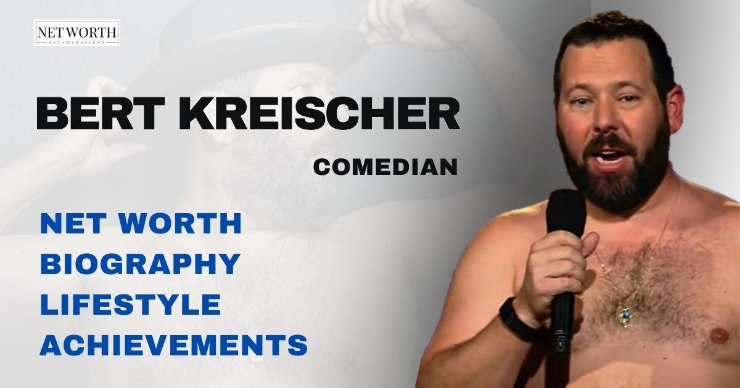Refer to the screenshot and give an in-depth answer to this question: What is the focus of the background image?

The background image is out-of-focus, but it appears to be an image of Bert Kreischer's upper body, which subtly blends with the main image. This suggests that the focus is on his lively presence on stage, rather than his entire body.